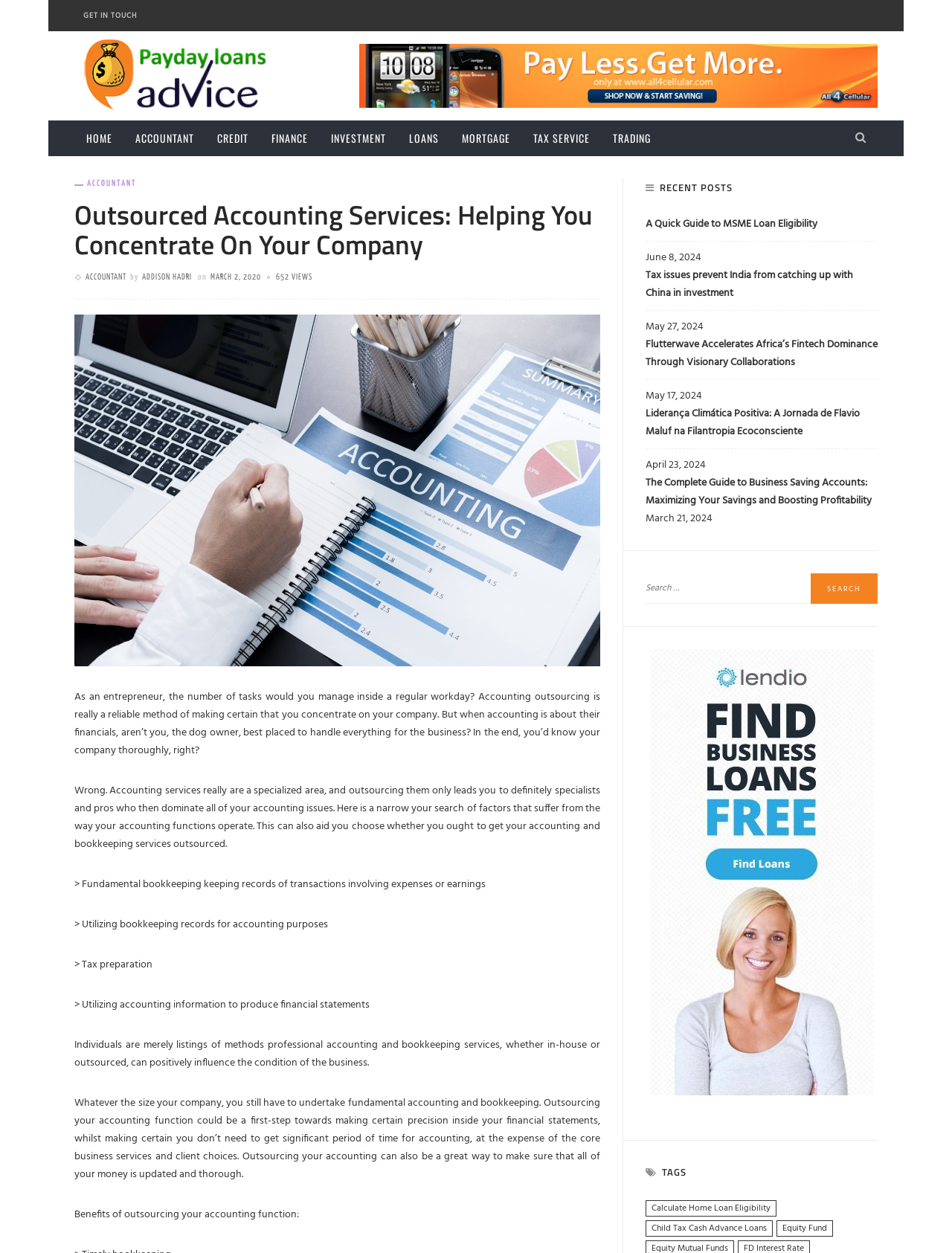Create a detailed narrative describing the layout and content of the webpage.

This webpage is about outsourced accounting services, specifically focusing on helping entrepreneurs concentrate on their companies. At the top, there is a navigation menu with links to "HOME", "ACCOUNTANT", "CREDIT", "FINANCE", "INVESTMENT", "LOANS", "MORTGAGE", "TAX SERVICE", and "TRADING". Below the navigation menu, there is a heading that reads "Outsourced Accounting Services: Helping You Concentrate On Your Company – Payday Loans Advice – payday Advice You Can Trust". 

To the right of the heading, there is an image with the same text as the heading. Below the image, there is a paragraph of text that discusses the benefits of outsourcing accounting services, followed by several bullet points that list the advantages of doing so. 

On the right side of the page, there is a section titled "RECENT POSTS" that lists several articles with links, including "A Quick Guide to MSME Loan Eligibility", "Tax issues prevent India from catching up with China in investment", and "The Complete Guide to Business Saving Accounts: Maximizing Your Savings and Boosting Profitability". Each article has a corresponding date listed below the title. 

Below the "RECENT POSTS" section, there is a search bar with a "Search" button. Next to the search bar, there is a section titled "TAGS" that lists several tags, including "calculate home loan eligibility", "Child Tax Cash Advance Loans", and "equity fund". Each tag has a number in parentheses indicating the number of items associated with it.